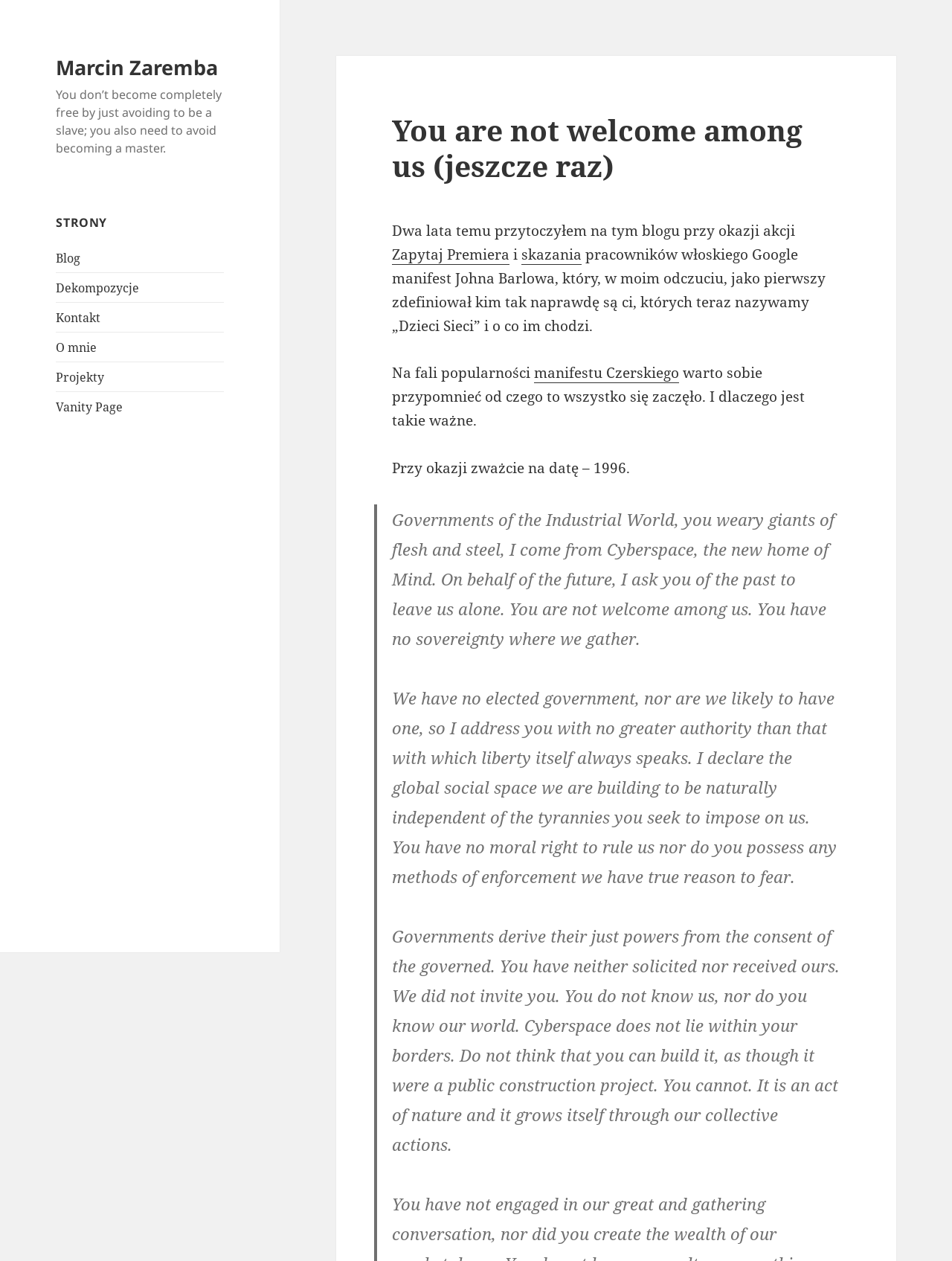What is the year mentioned in the blog post?
Examine the image and give a concise answer in one word or a short phrase.

1996